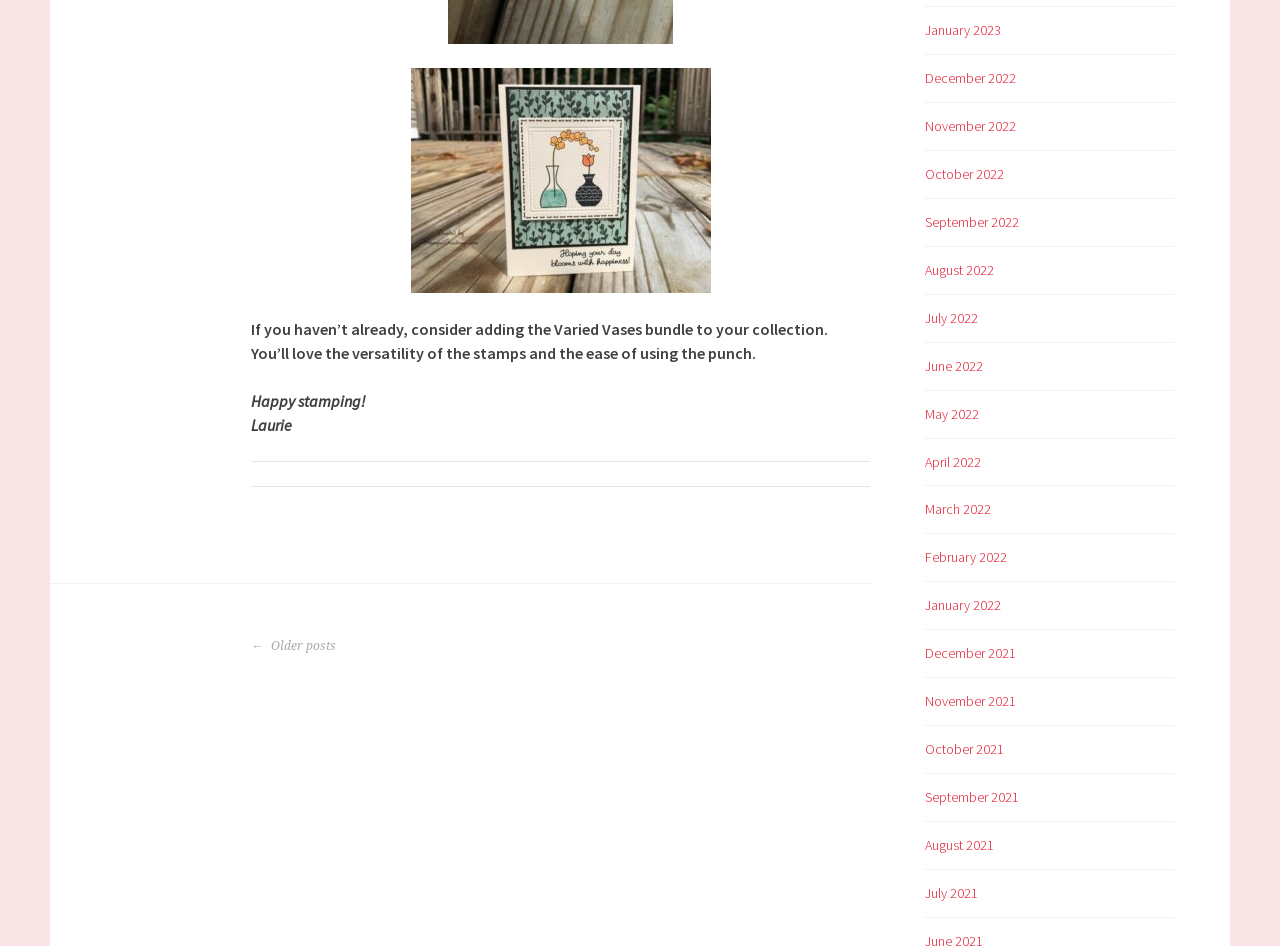Determine the bounding box coordinates of the region I should click to achieve the following instruction: "Read the blog post". Ensure the bounding box coordinates are four float numbers between 0 and 1, i.e., [left, top, right, bottom].

[0.196, 0.338, 0.649, 0.384]